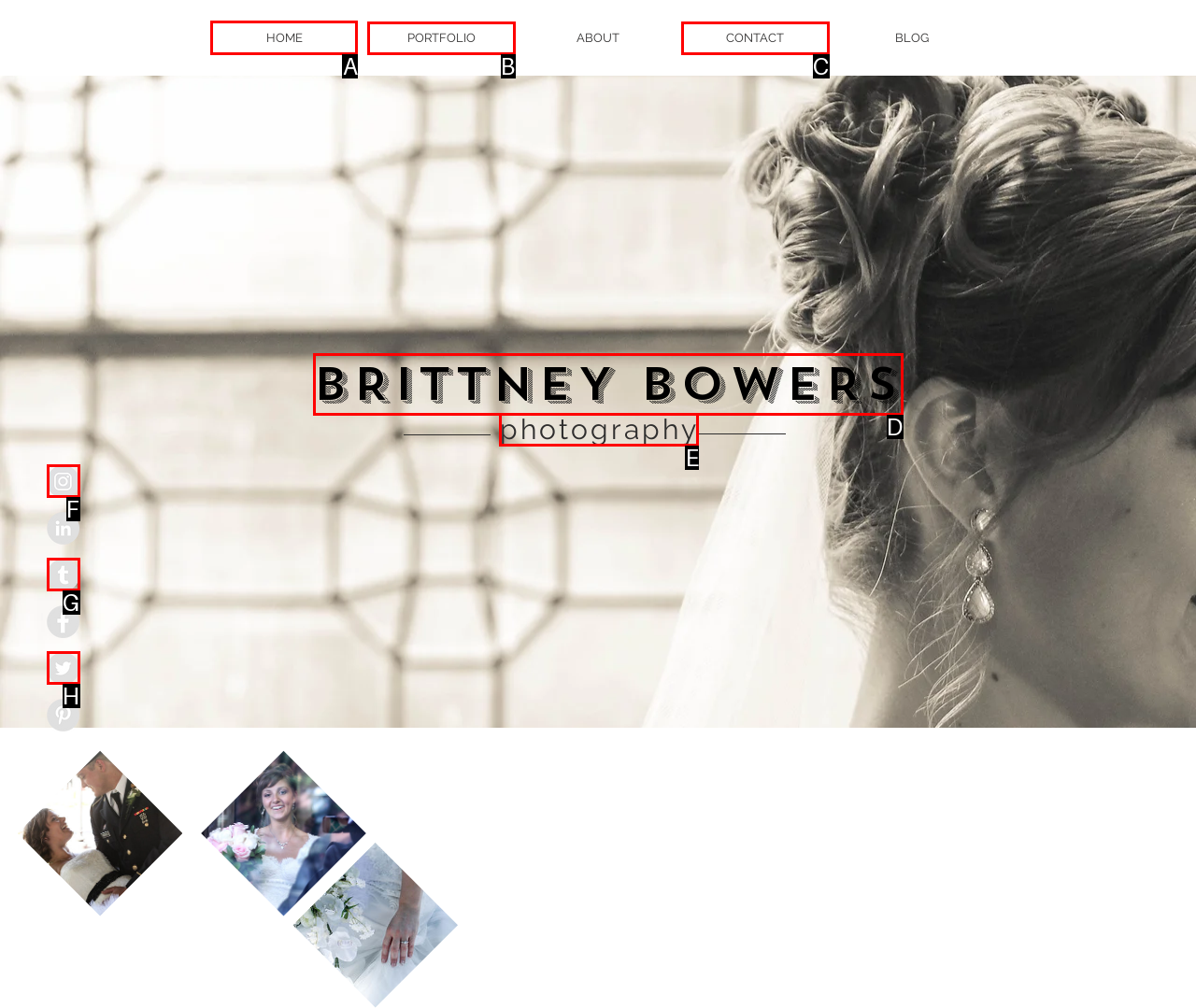Identify the correct option to click in order to accomplish the task: go to home page Provide your answer with the letter of the selected choice.

A